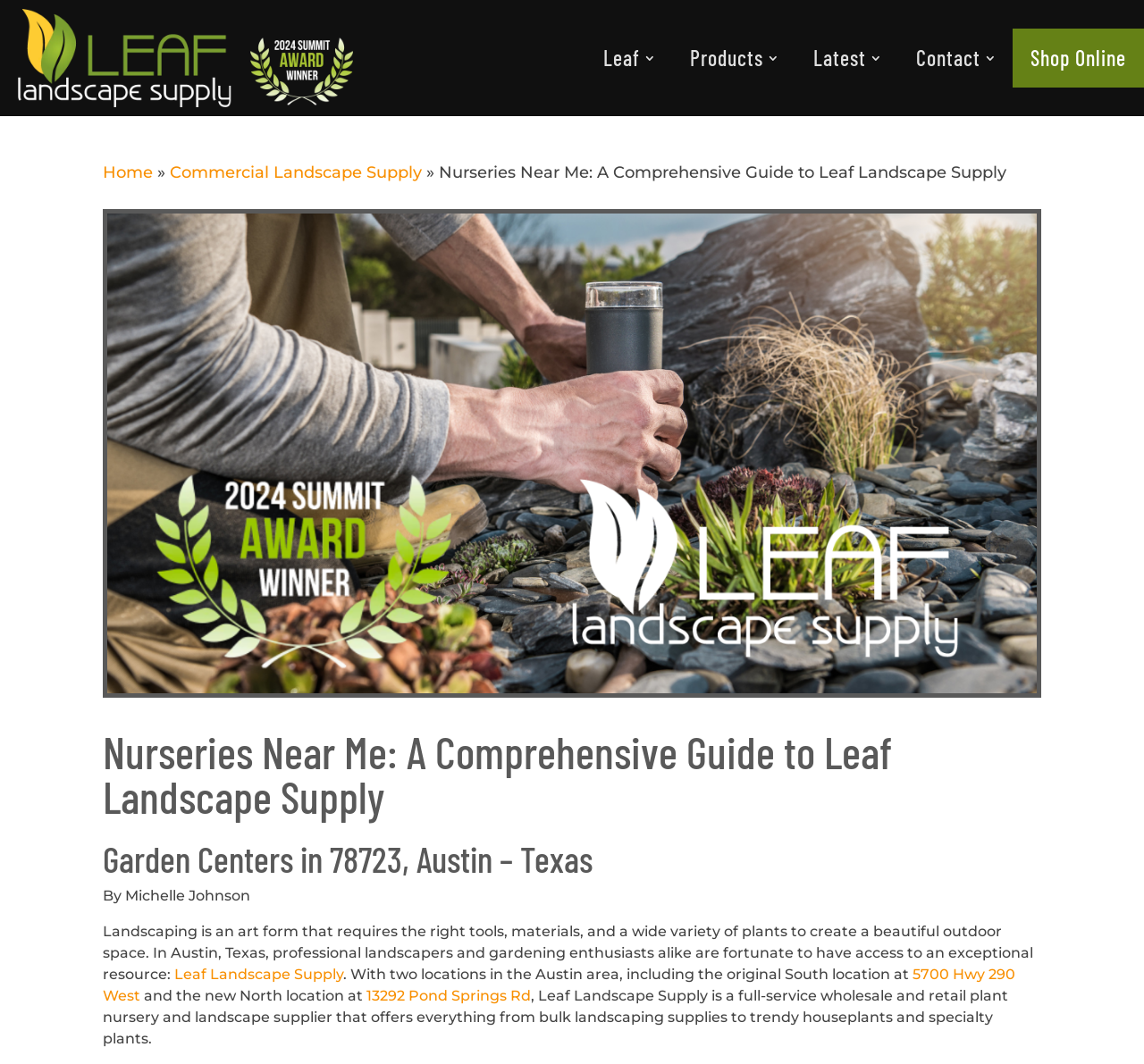Provide an in-depth description of the elements and layout of the webpage.

The webpage is about Leaf Landscape Supply, a wholesale plant nursery and landscape supplier in Austin, Texas. At the top left, there is a logo of Leaf Landscape Supply, which is an image linked to the company's website. Next to the logo, there are navigation links, including "Home", "Commercial Landscape Supply", and "Nurseries Near Me: A Comprehensive Guide to Leaf Landscape Supply".

Below the navigation links, there is a large image that spans almost the entire width of the page. Above the image, there is a heading that reads "Nurseries Near Me: A Comprehensive Guide to Leaf Landscape Supply". Below the image, there are two headings, "Garden Centers in 78723, Austin – Texas" and "Nurseries Near Me: A Comprehensive Guide to Leaf Landscape Supply", which indicate the content of the page.

The main content of the page starts with an article written by Michelle Johnson. The article discusses the importance of professional landscapers and gardening enthusiasts having access to high-quality plants and landscaping supplies in Austin, Texas. It highlights Leaf Landscape Supply as an exceptional resource, with two locations in the Austin area. The article provides detailed information about the company, including its services and products.

At the top right, there are several links, including "Leaf 3", "Products 3", "Latest 3", "Contact 3", and "Shop Online", each accompanied by a button with the number "3". These links are likely related to the company's products and services.